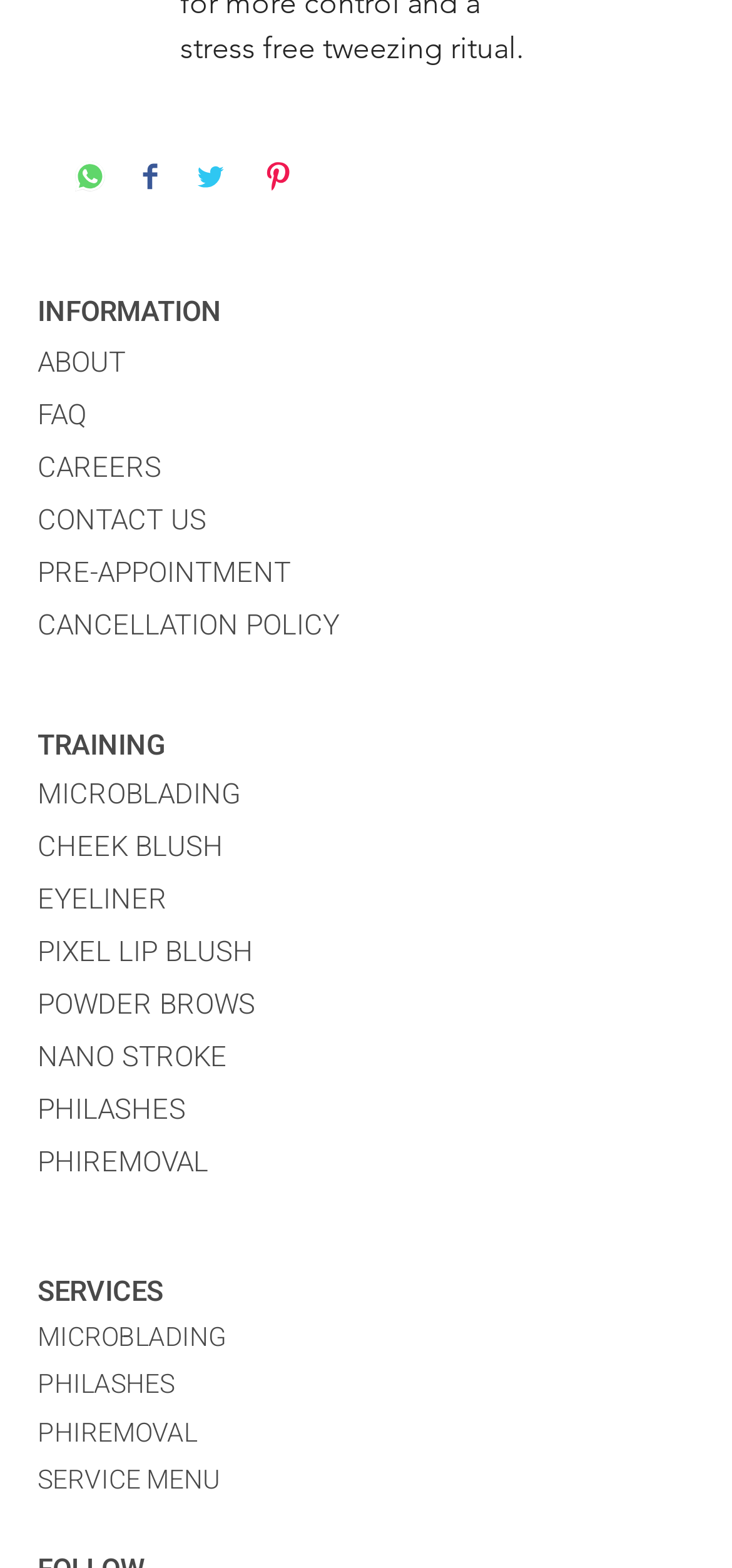Respond to the following question using a concise word or phrase: 
What is the category of services listed under 'TRAINING'?

Microblading, Cheek Blush, Eyeliner, etc.